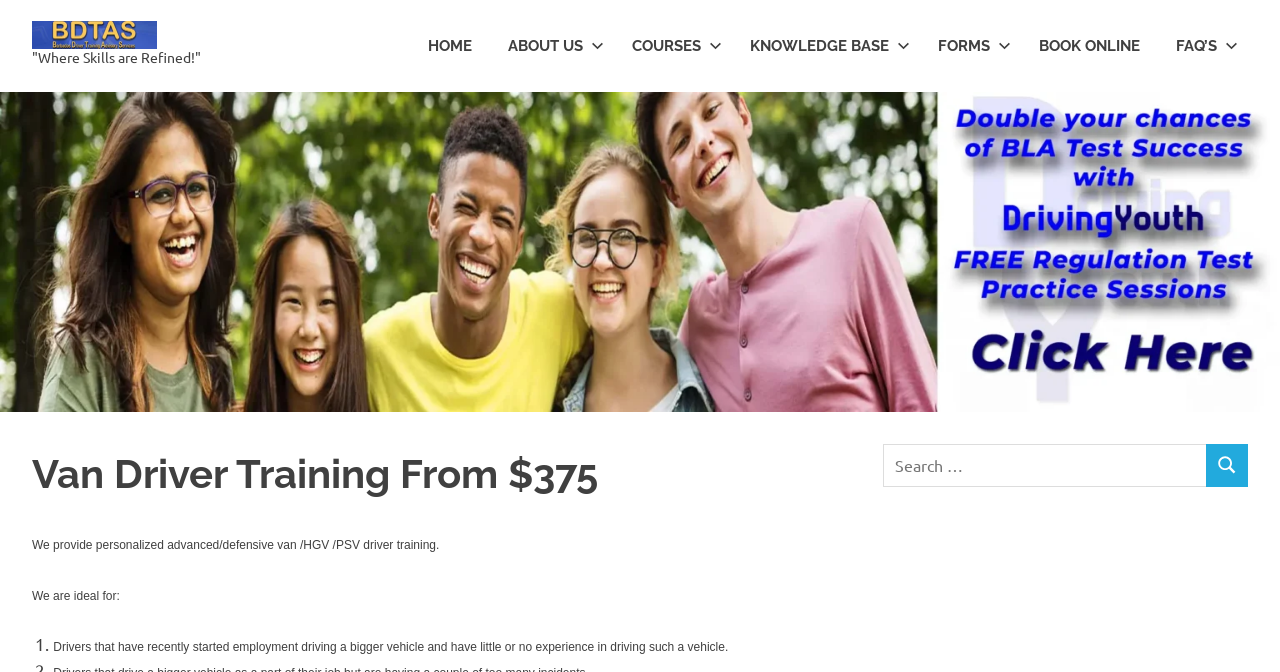Locate the bounding box coordinates of the region to be clicked to comply with the following instruction: "Click the FAQ’S link". The coordinates must be four float numbers between 0 and 1, in the form [left, top, right, bottom].

[0.905, 0.025, 0.975, 0.112]